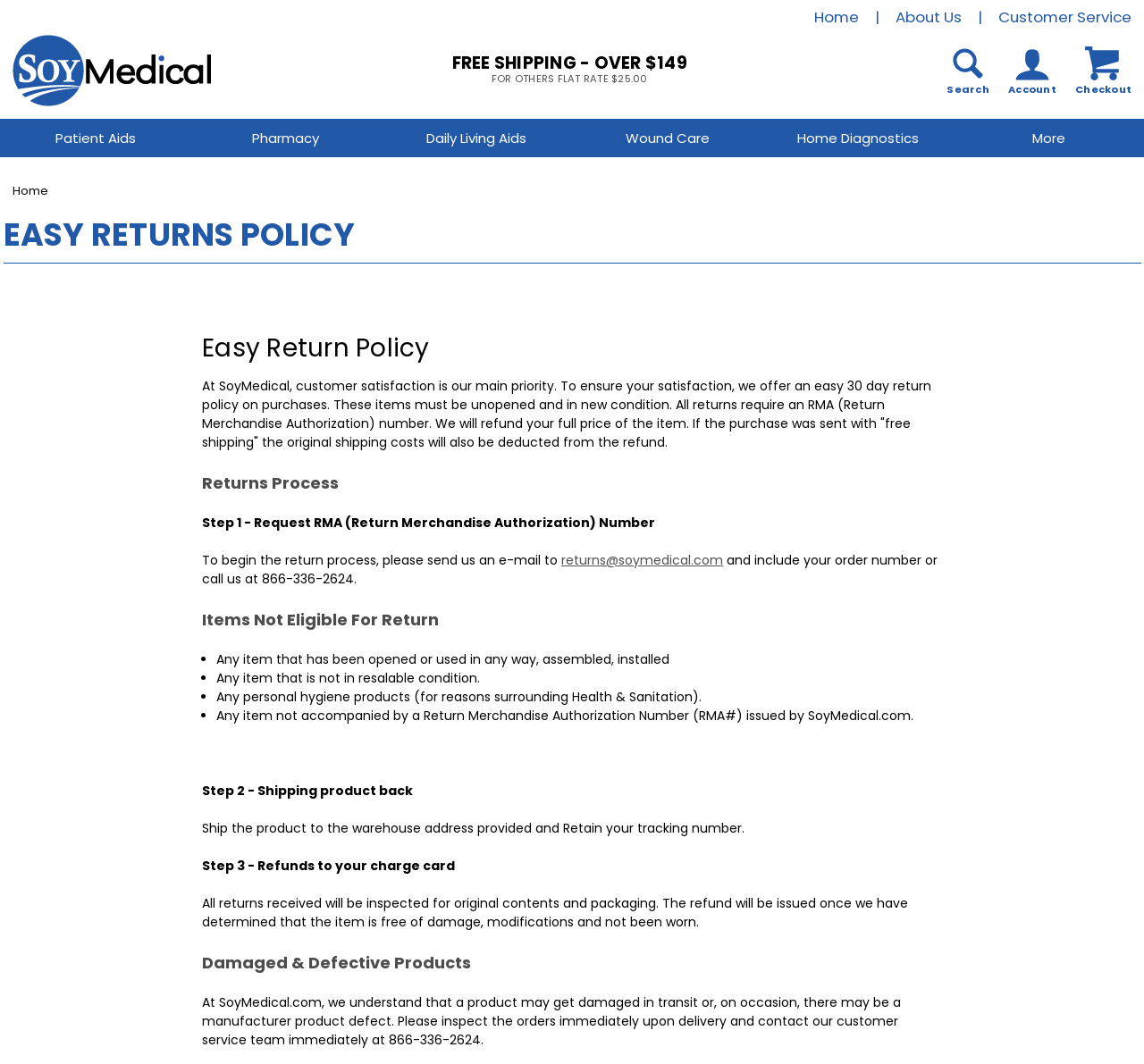What should you do with the tracking number when shipping a product back?
Can you provide a detailed and comprehensive answer to the question?

I searched the webpage for information on shipping a product back and found the section 'Step 2 - Shipping product back'. In this section, it says 'Ship the product to the warehouse address provided and Retain your tracking number'.